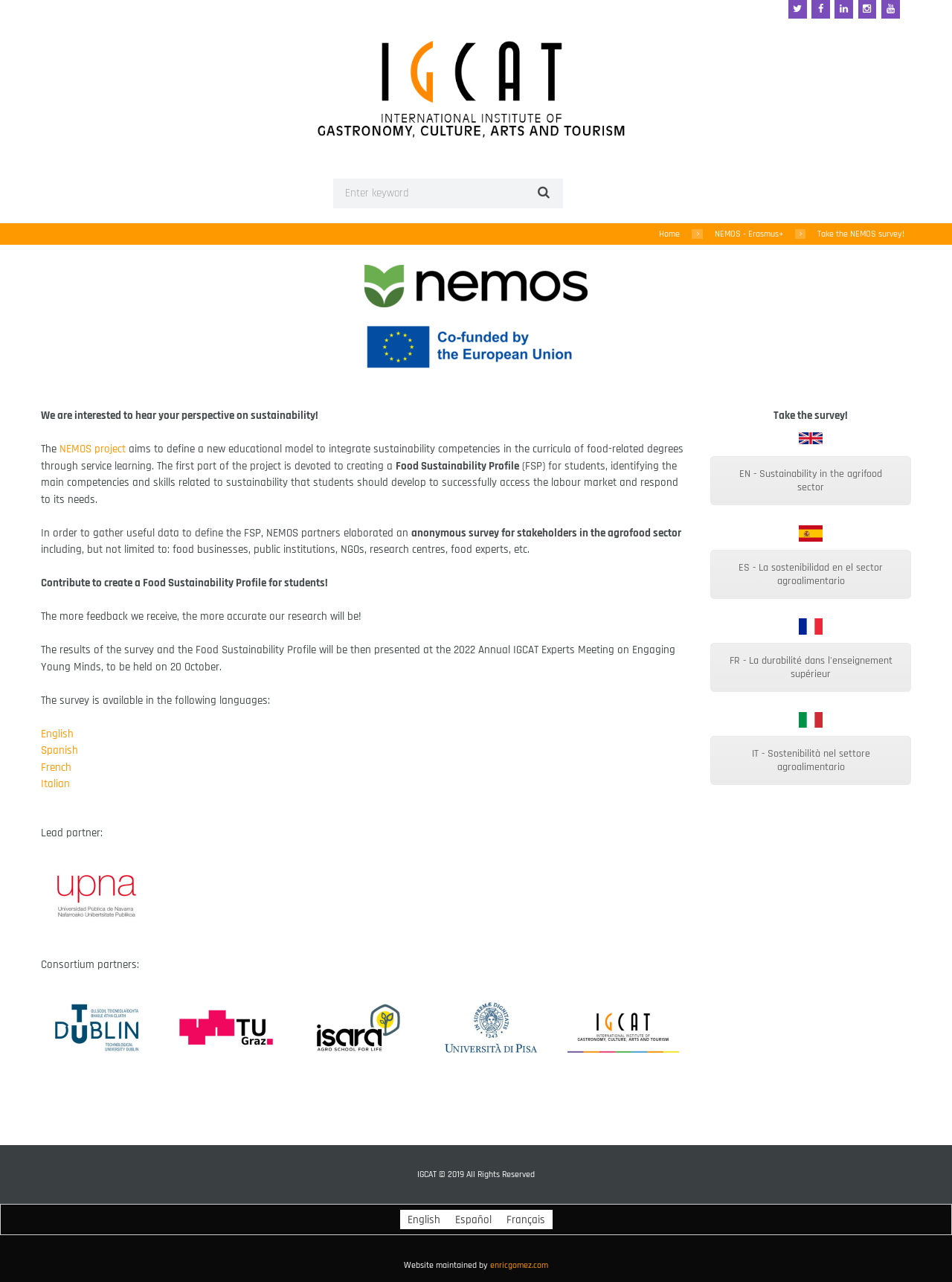What is the event where the results of the survey and the Food Sustainability Profile will be presented?
Please give a well-detailed answer to the question.

The results of the survey and the Food Sustainability Profile will be presented at the 2022 Annual IGCAT Experts Meeting on Engaging Young Minds, to be held on 20 October.